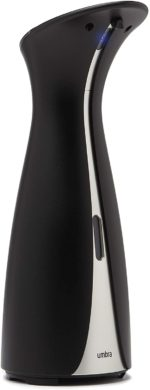Respond to the question below with a single word or phrase: How long does it take to dispense soap?

One-fifth of a second